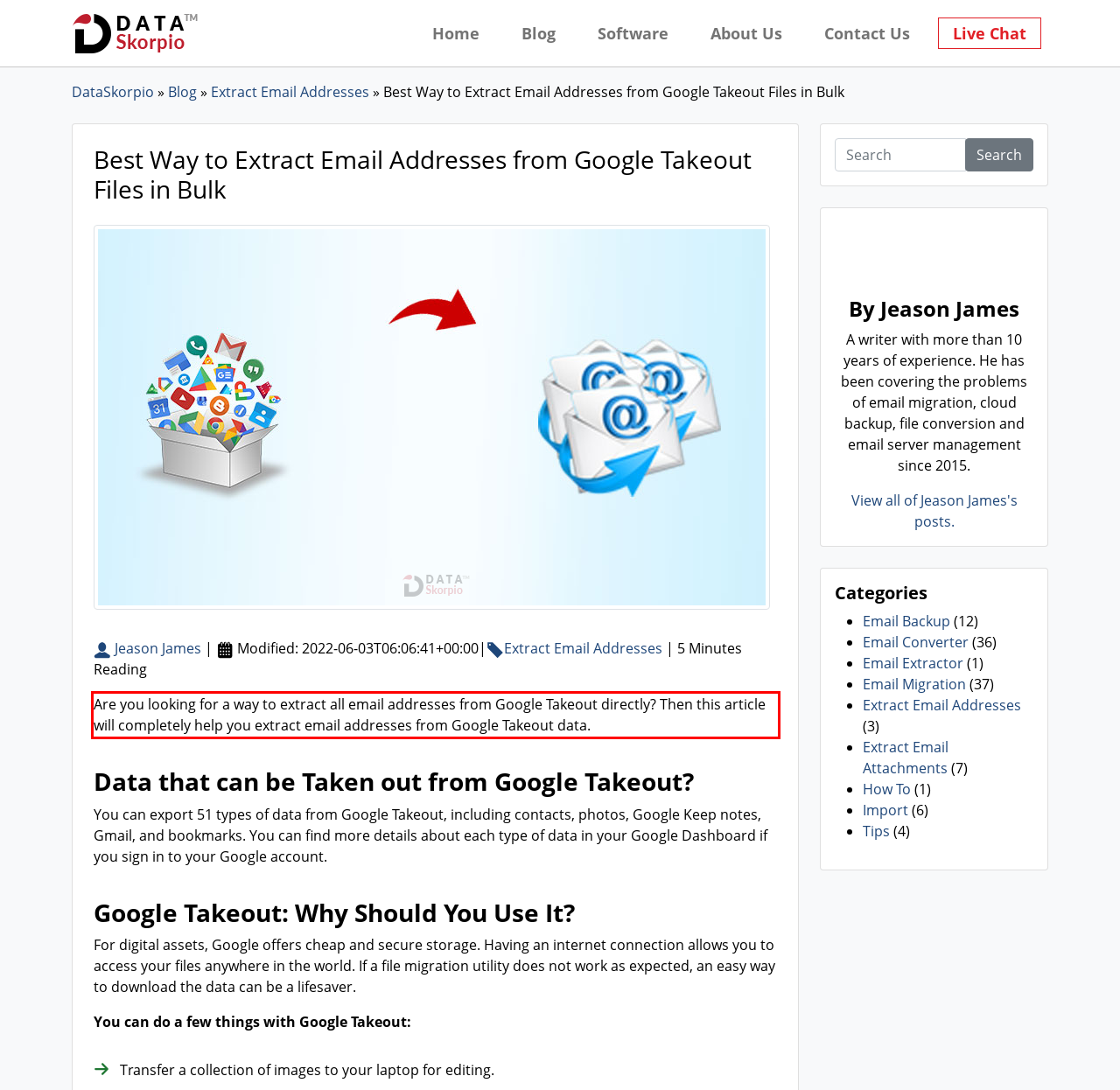You are given a screenshot of a webpage with a UI element highlighted by a red bounding box. Please perform OCR on the text content within this red bounding box.

Are you looking for a way to extract all email addresses from Google Takeout directly? Then this article will completely help you extract email addresses from Google Takeout data.